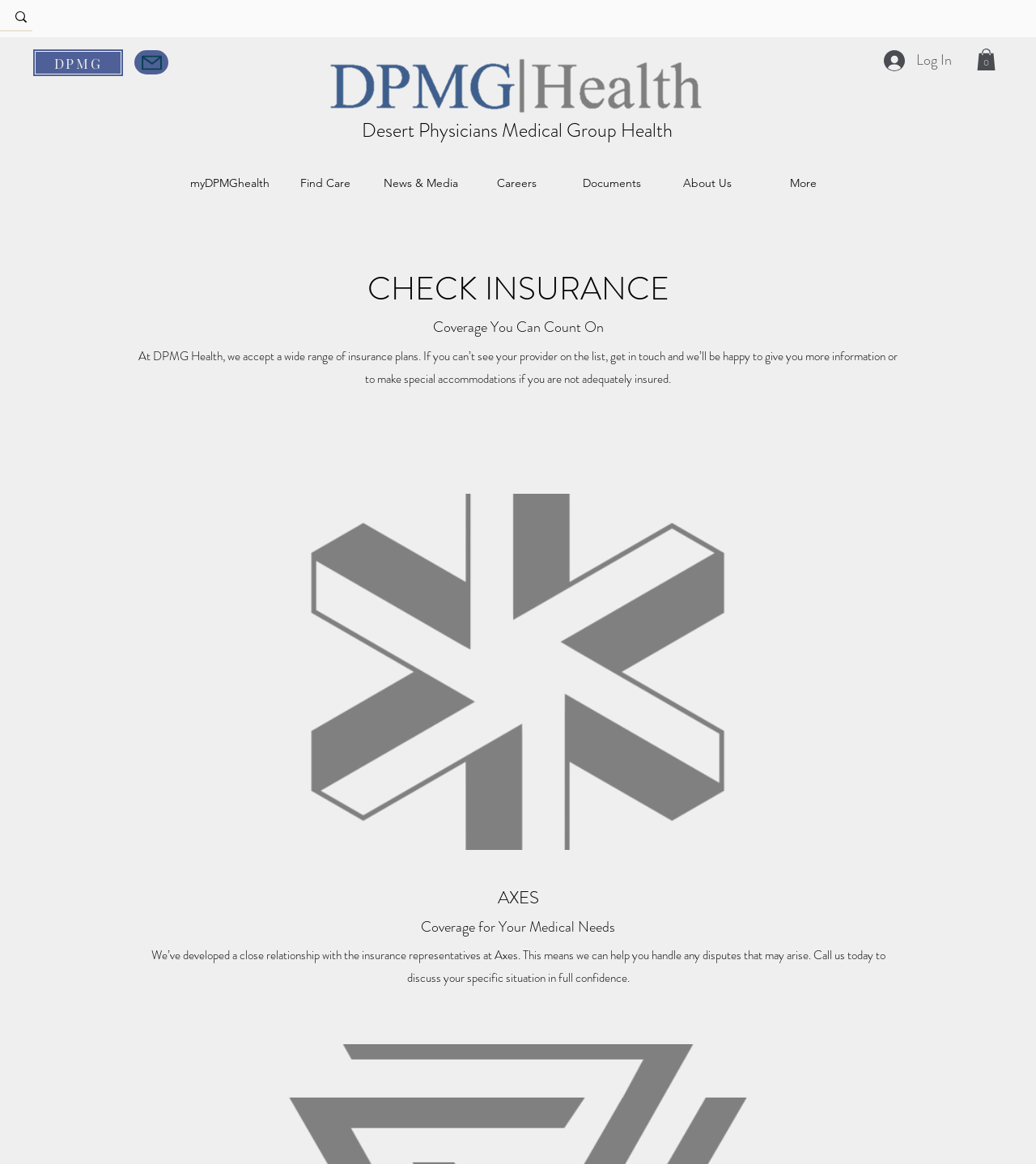Show the bounding box coordinates of the element that should be clicked to complete the task: "Skip to main content".

None